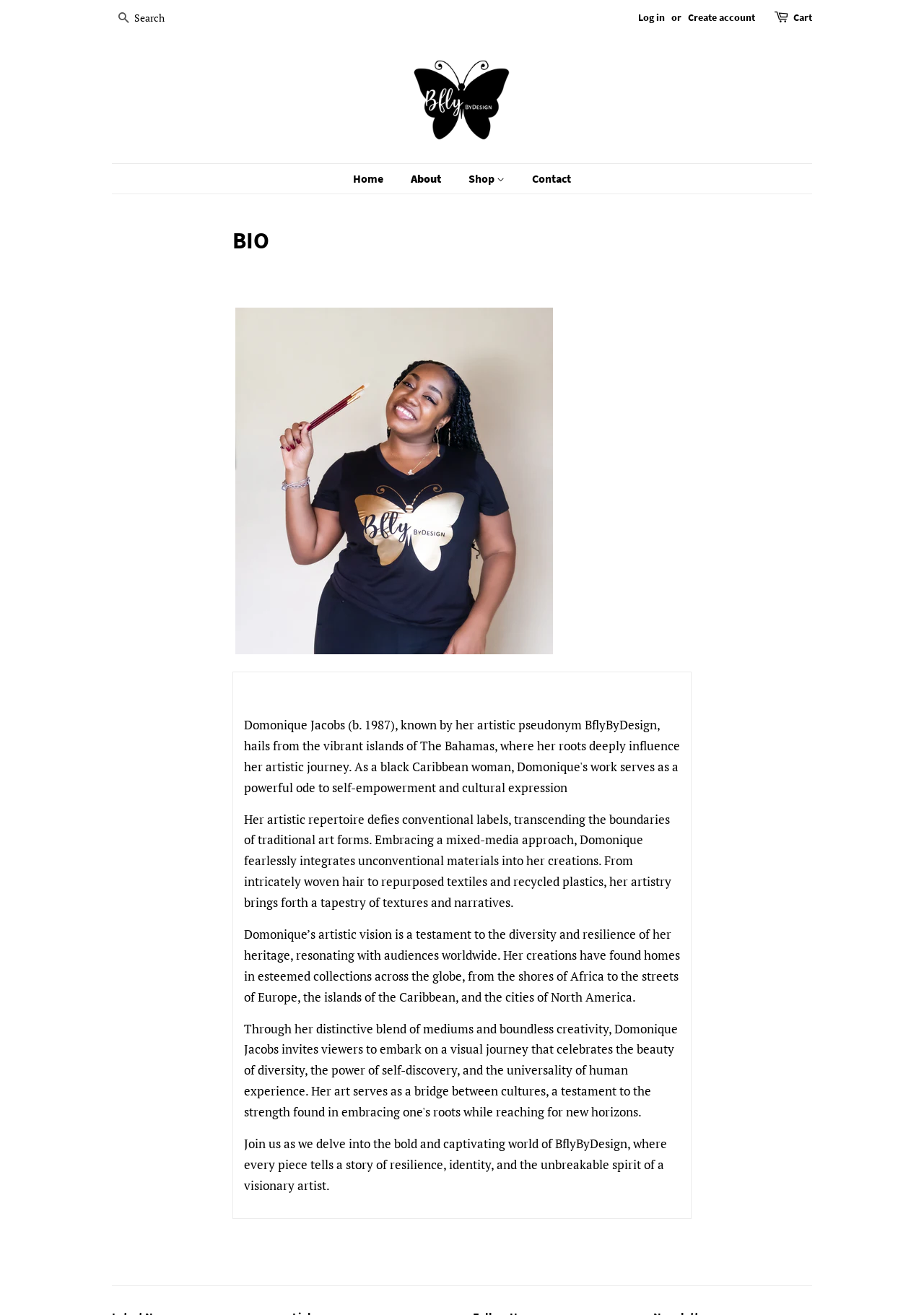Using the provided description: "Shop", find the bounding box coordinates of the corresponding UI element. The output should be four float numbers between 0 and 1, in the format [left, top, right, bottom].

[0.495, 0.125, 0.562, 0.147]